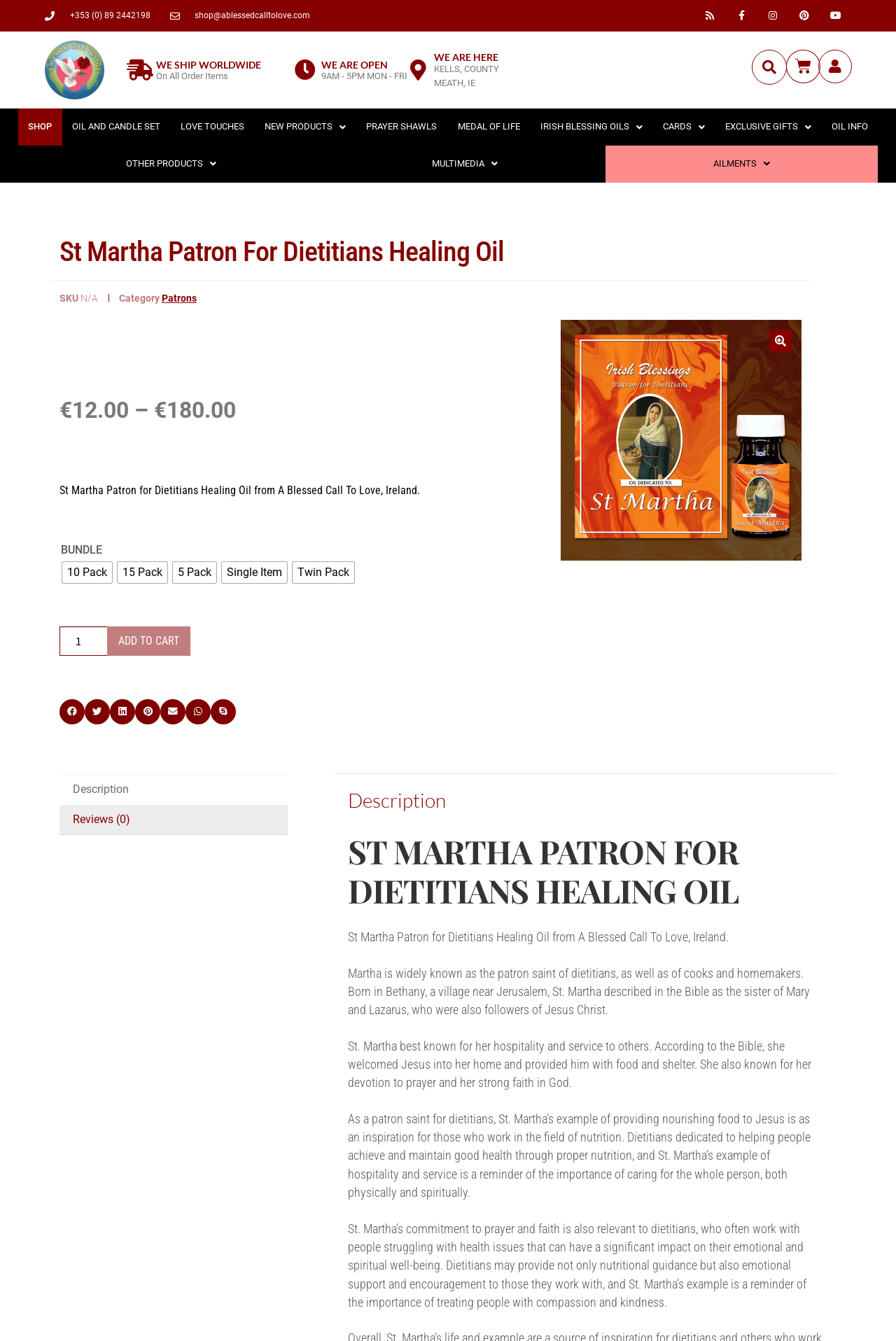What is the phone number of the shop?
Give a one-word or short phrase answer based on the image.

+353 (0) 89 2442198